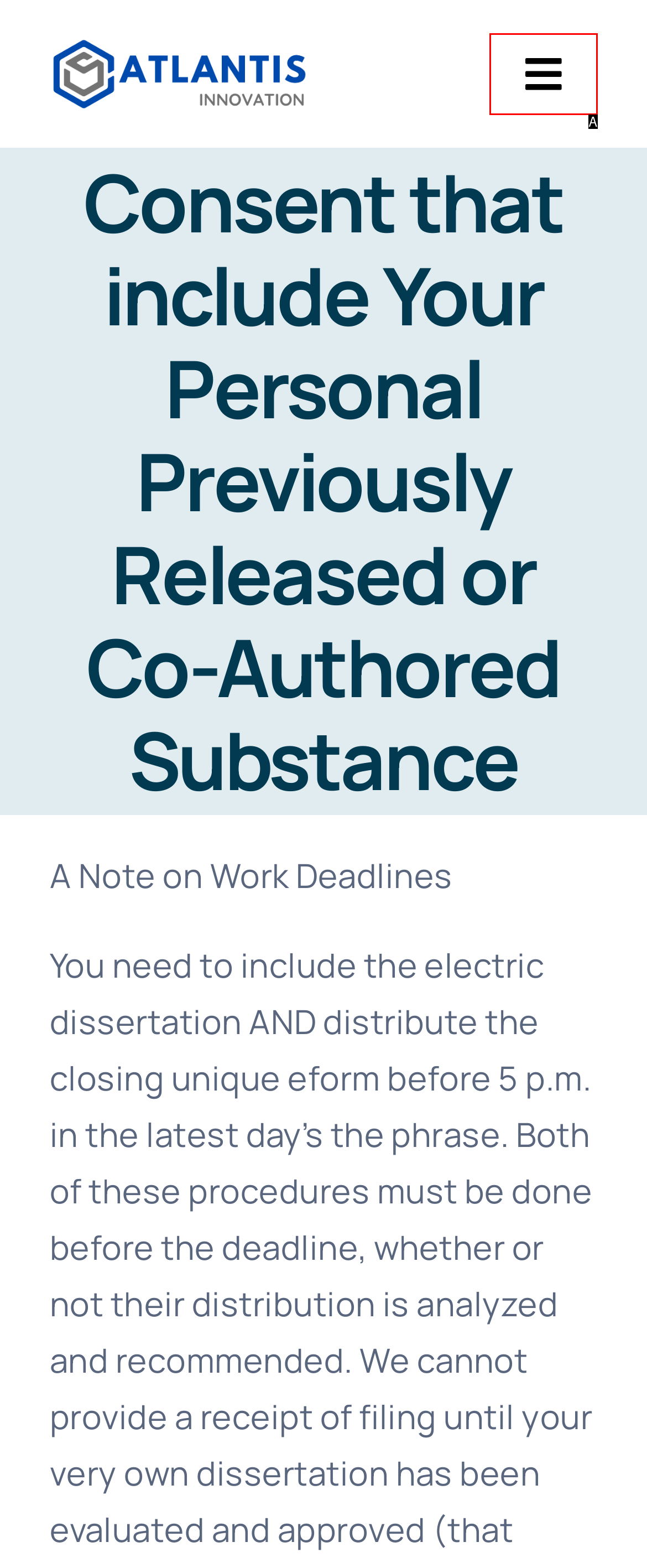Determine which option fits the following description: Toggle Navigation
Answer with the corresponding option's letter directly.

A